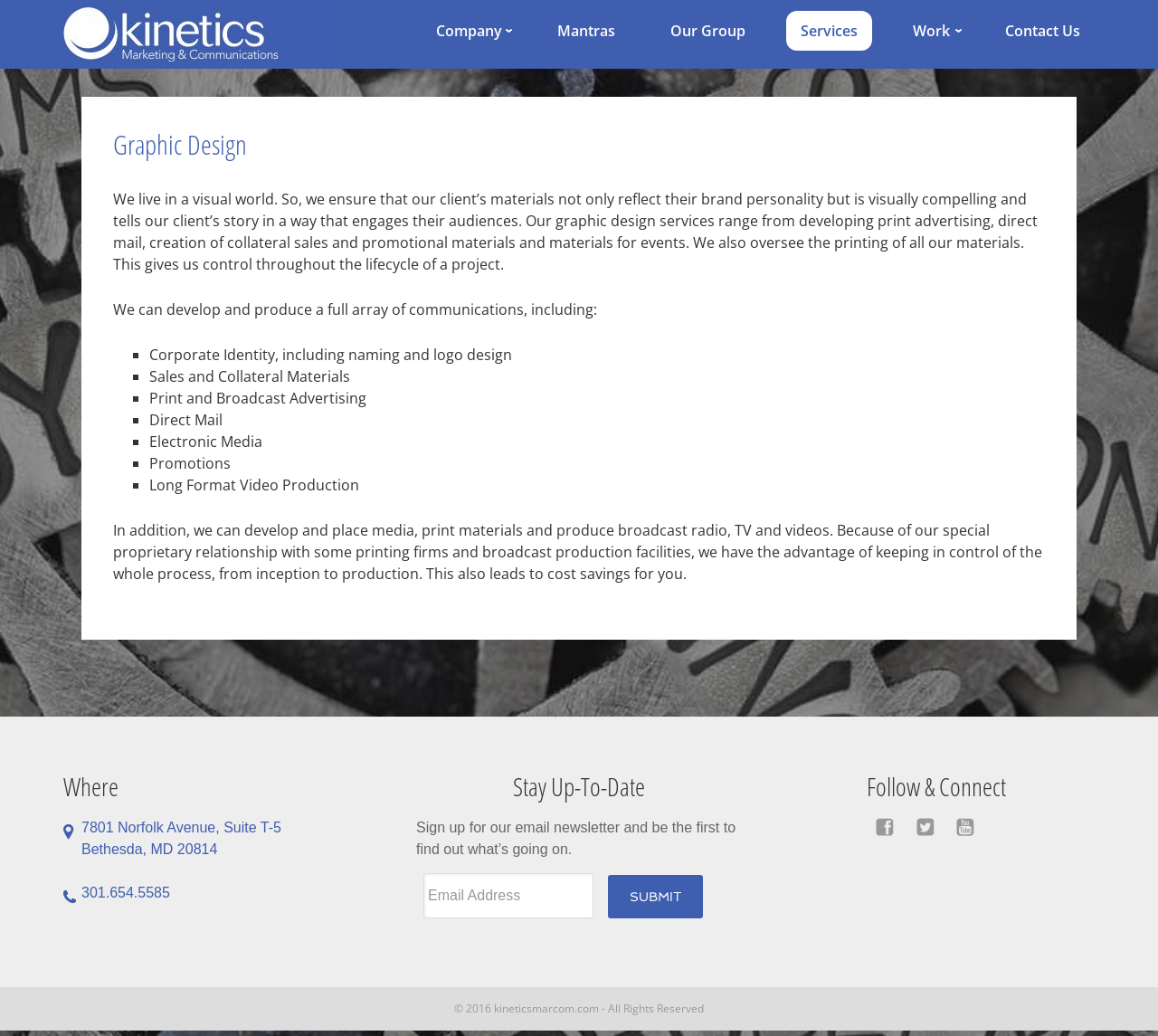Locate the bounding box coordinates of the element's region that should be clicked to carry out the following instruction: "Click on the 'Submit' button". The coordinates need to be four float numbers between 0 and 1, i.e., [left, top, right, bottom].

[0.525, 0.844, 0.607, 0.886]